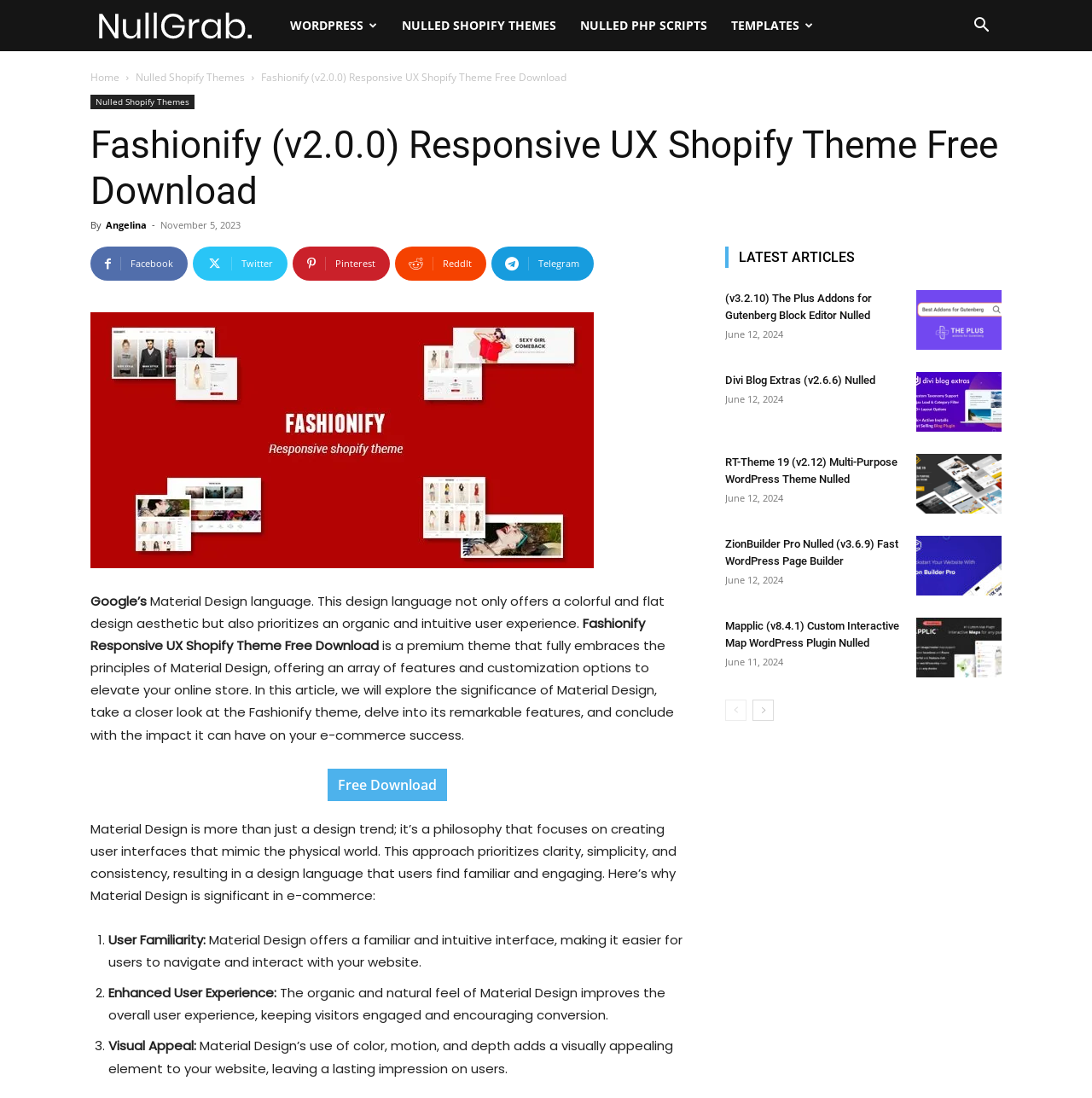Respond to the following question with a brief word or phrase:
How many latest articles are listed?

5